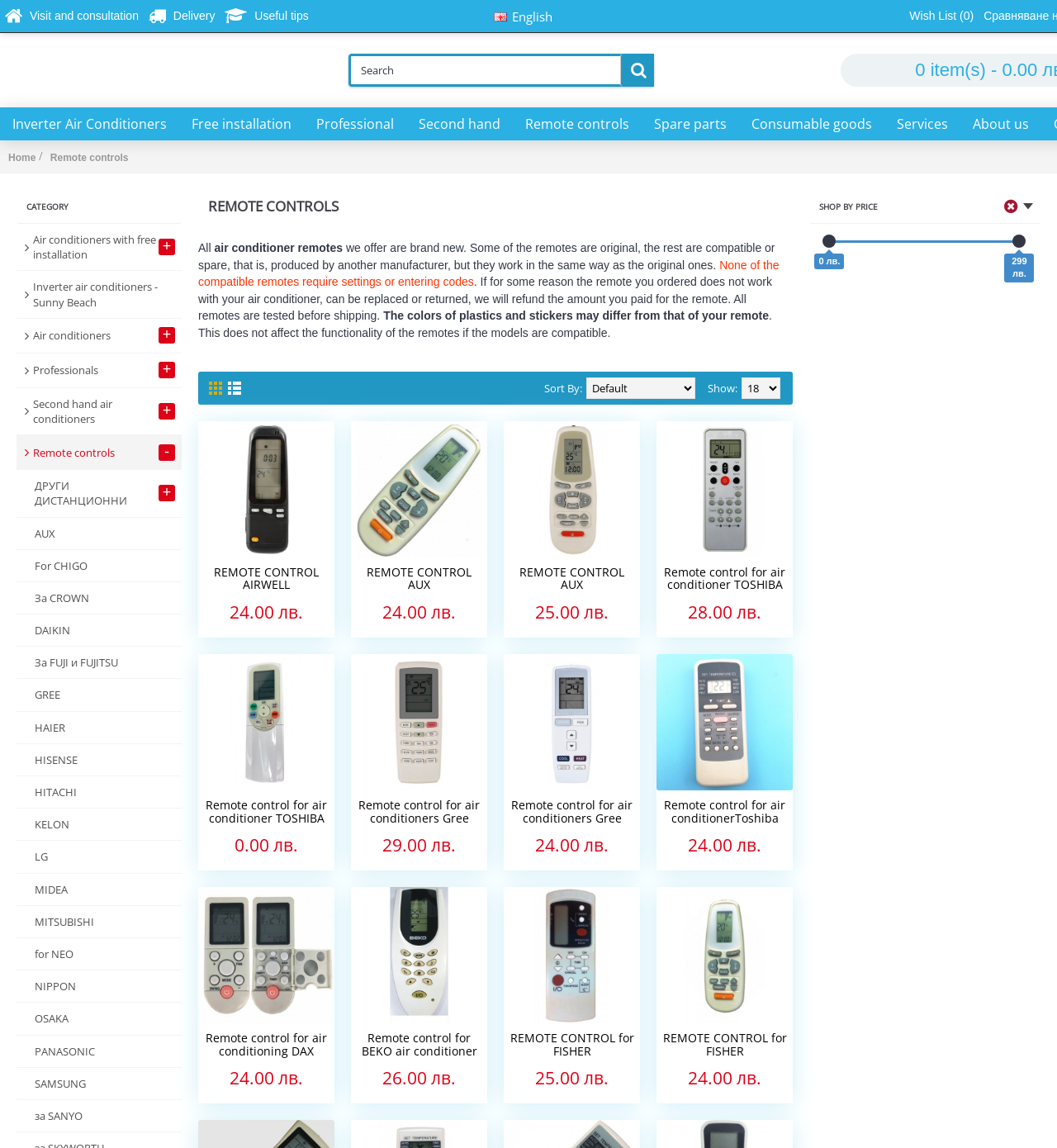Kindly provide the bounding box coordinates of the section you need to click on to fulfill the given instruction: "Sort remote controls by price".

[0.555, 0.329, 0.658, 0.347]